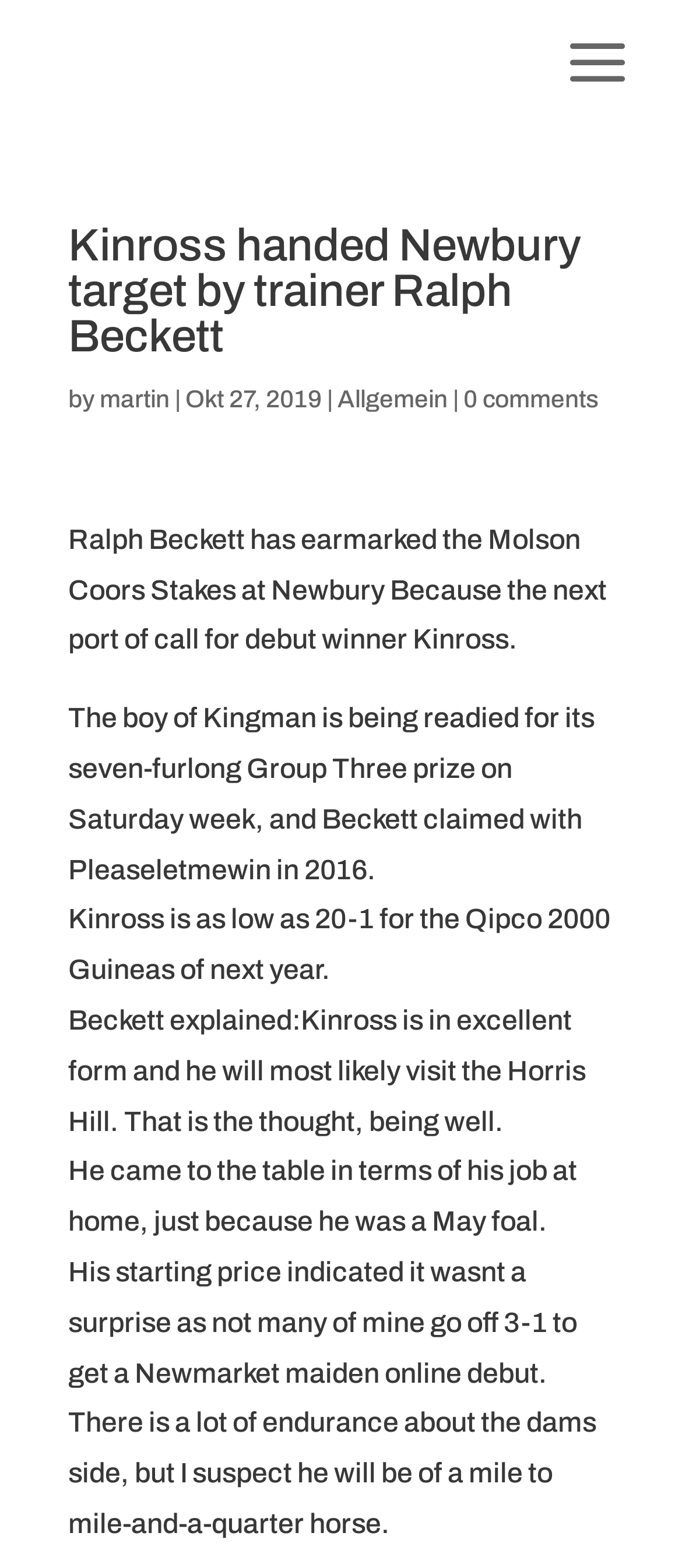Please use the details from the image to answer the following question comprehensively:
What is the name of Kinross's father?

The answer can be found in the first paragraph of the article, where it is stated 'The boy of Kingman is being readied for its seven-furlong Group Three prize on Saturday week, and Beckett claimed with Pleaseletmewin in 2016.'